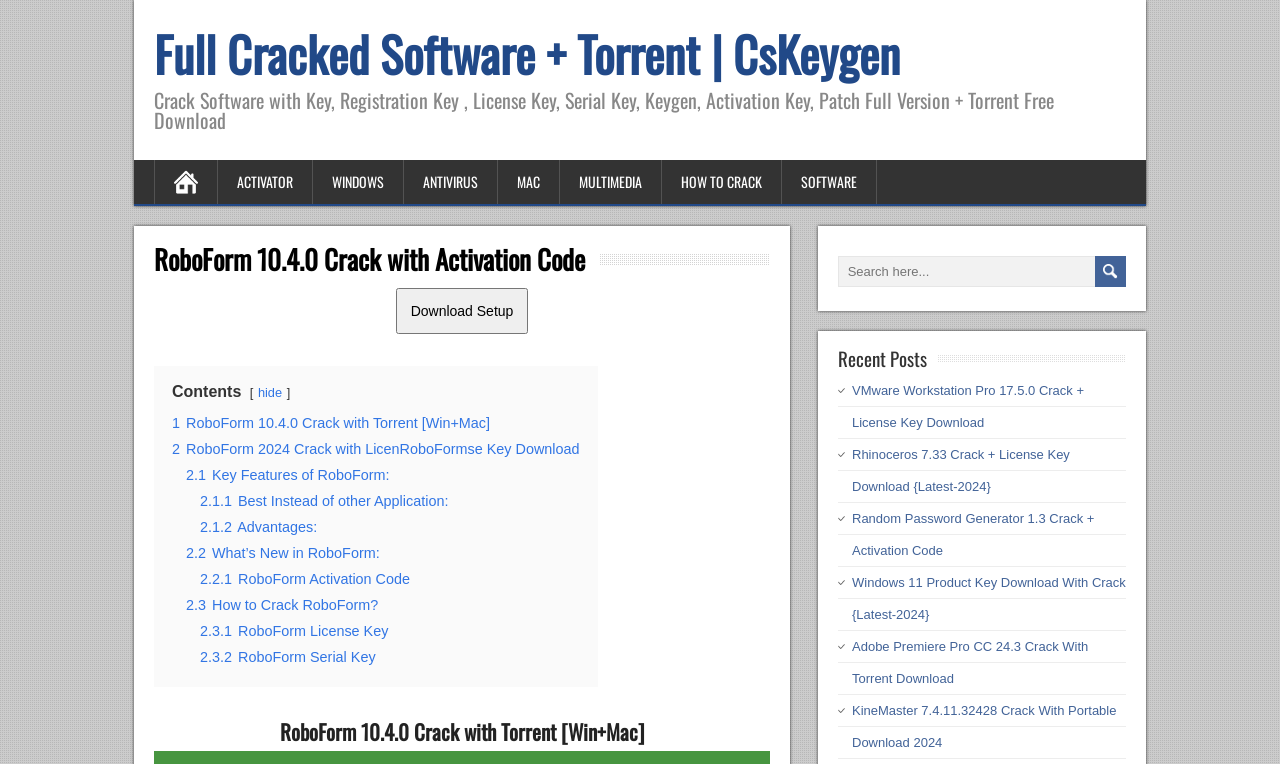Determine the bounding box coordinates of the element that should be clicked to execute the following command: "Search for software".

[0.655, 0.335, 0.879, 0.376]